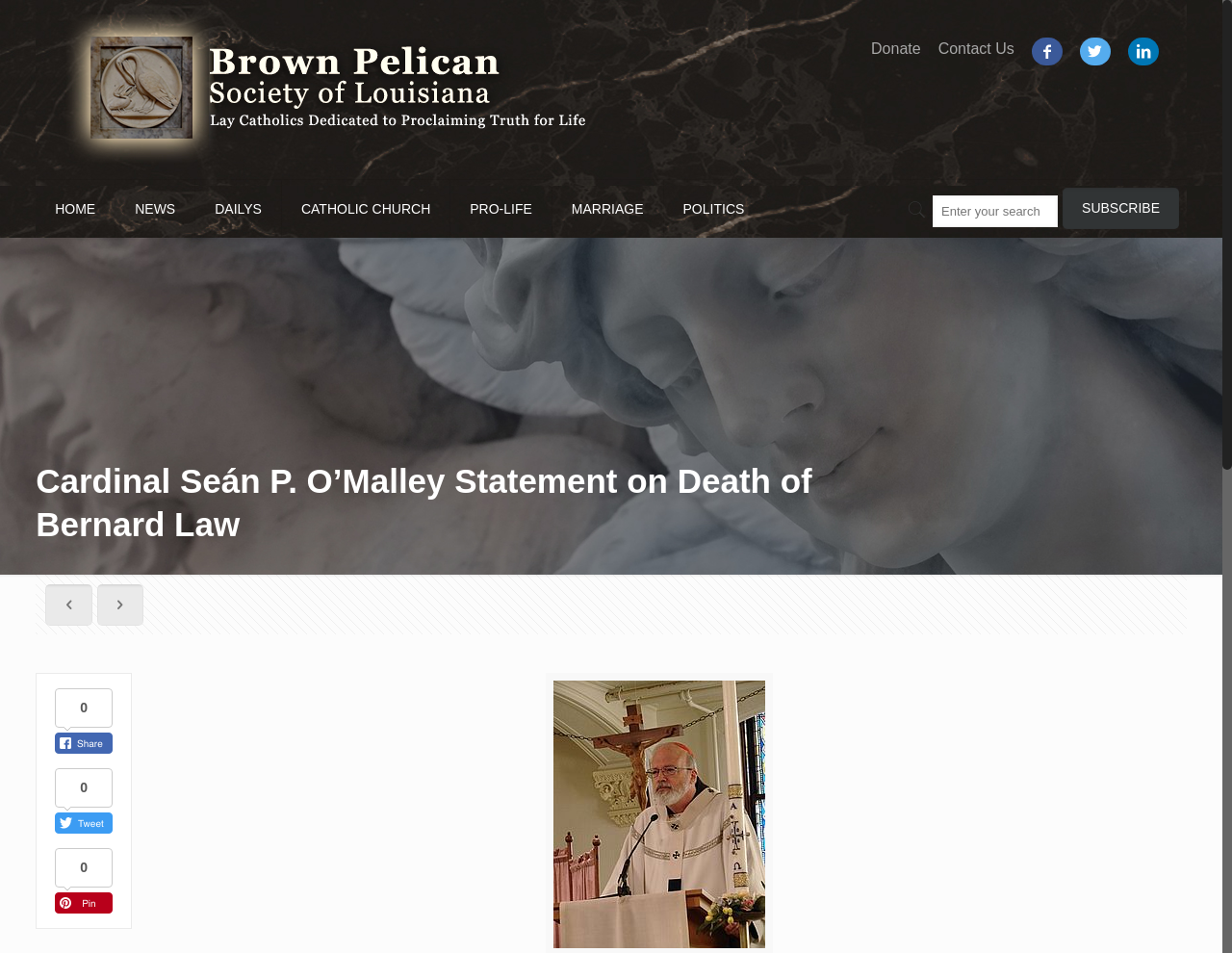Is there a way to subscribe to the website?
Please answer the question as detailed as possible.

I found a link labeled 'SUBSCRIBE' at the top right corner of the webpage. This suggests that users can subscribe to the website to receive updates or newsletters.